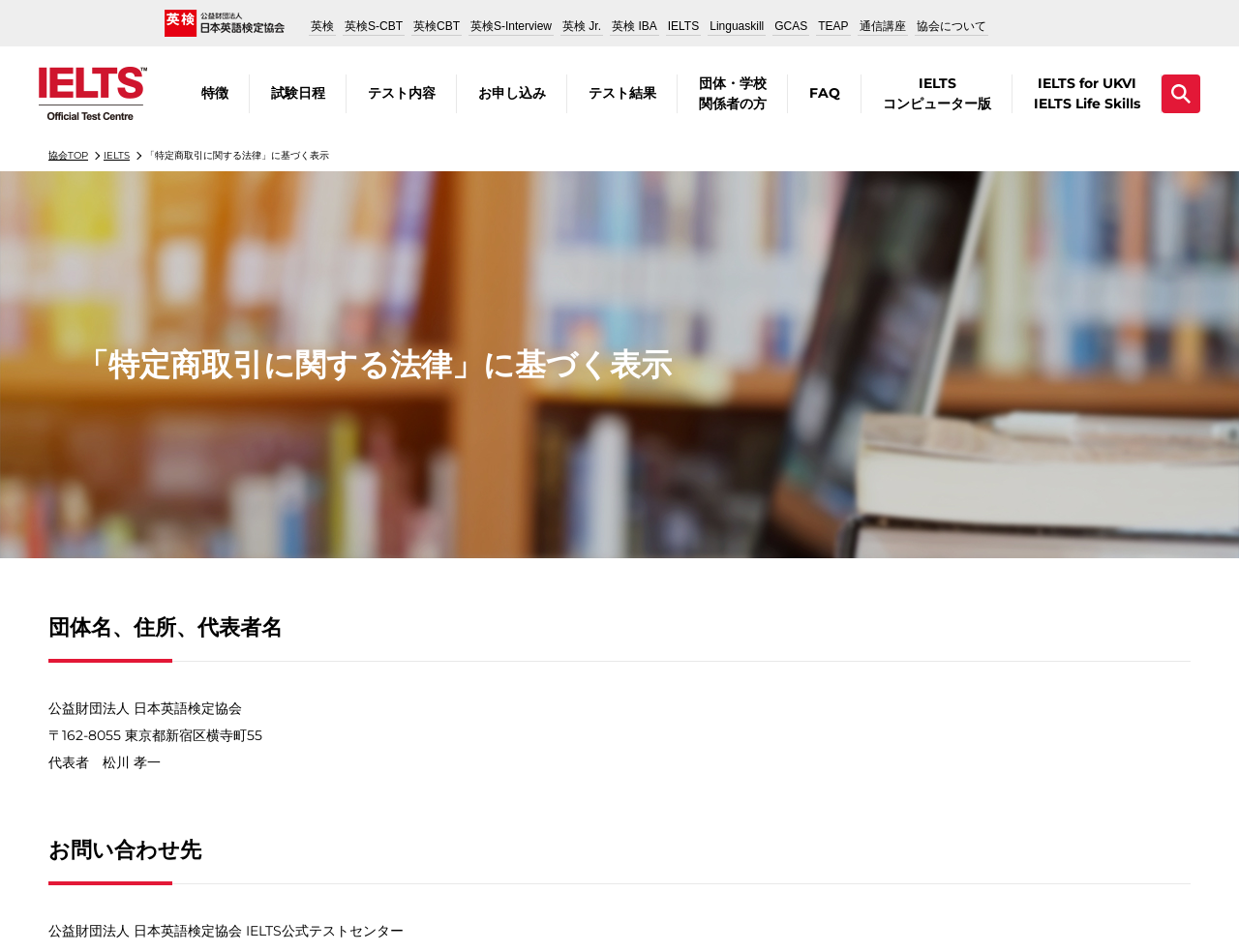Please specify the bounding box coordinates in the format (top-left x, top-left y, bottom-right x, bottom-right y), with values ranging from 0 to 1. Identify the bounding box for the UI component described as follows: 英検 Jr.

[0.452, 0.019, 0.487, 0.036]